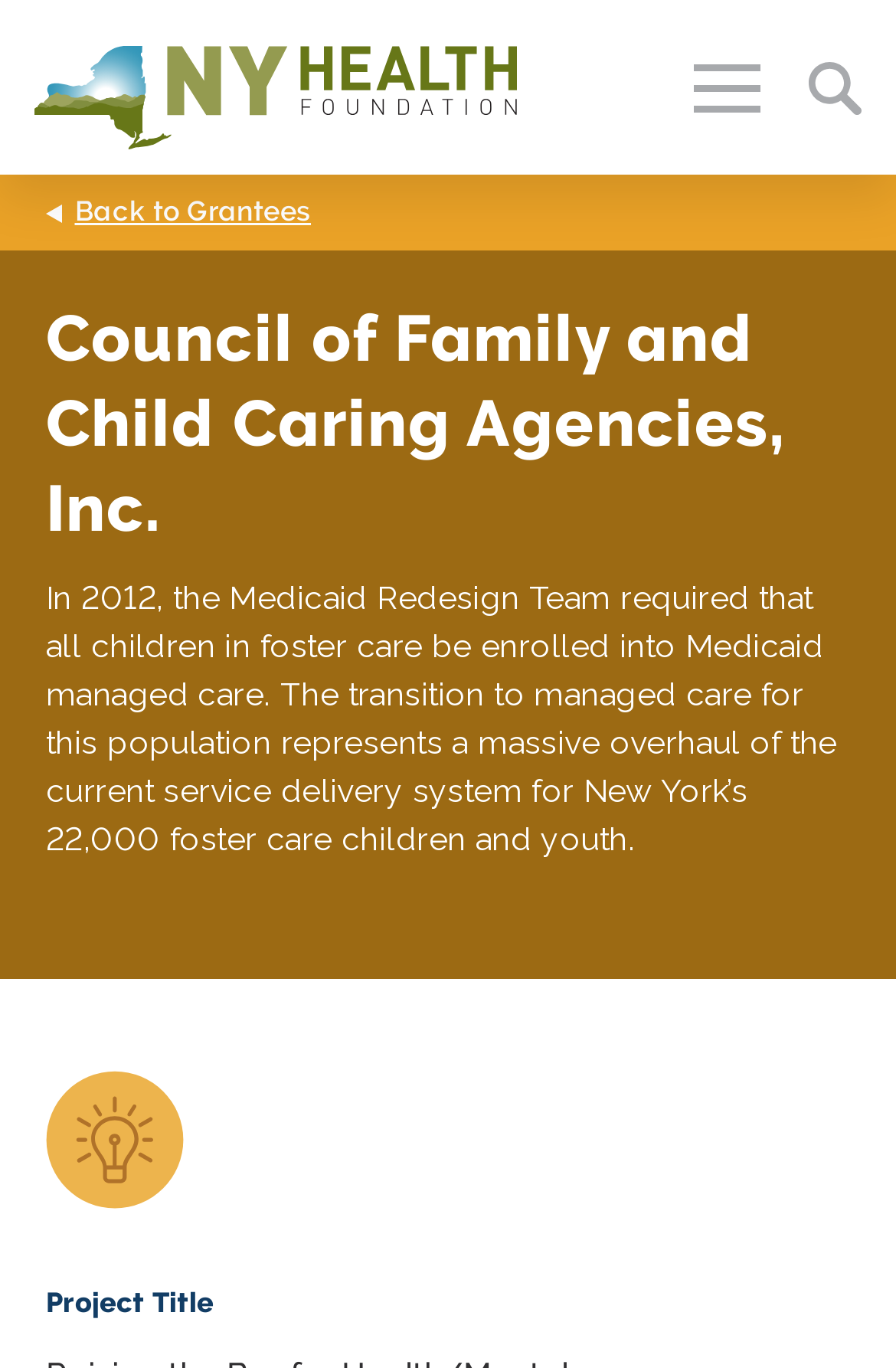Please identify the bounding box coordinates of the element that needs to be clicked to perform the following instruction: "Get 'UPDATES'".

[0.0, 0.126, 0.5, 0.231]